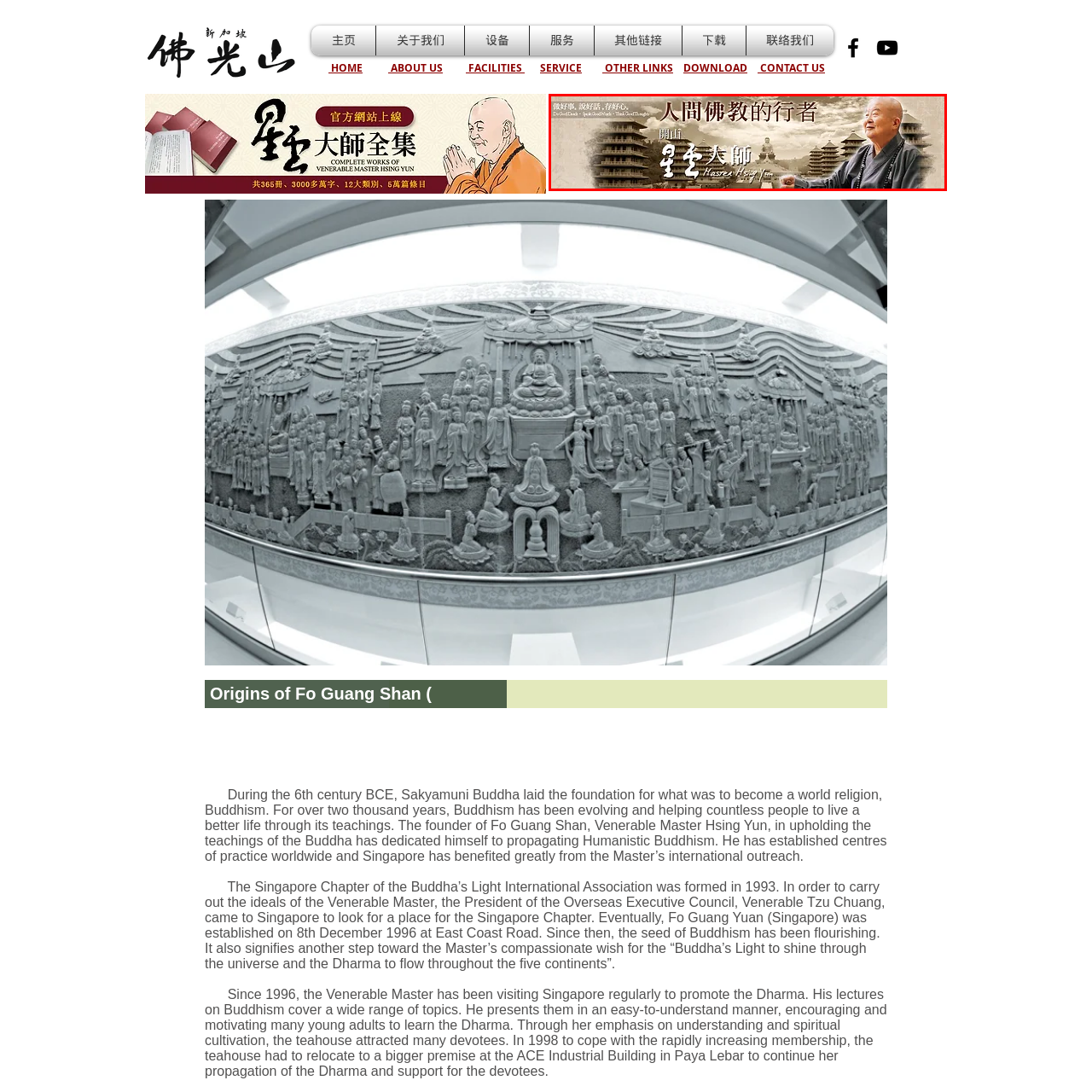What is the language of the overlaid text?
Focus on the image highlighted within the red borders and answer with a single word or short phrase derived from the image.

Chinese and English